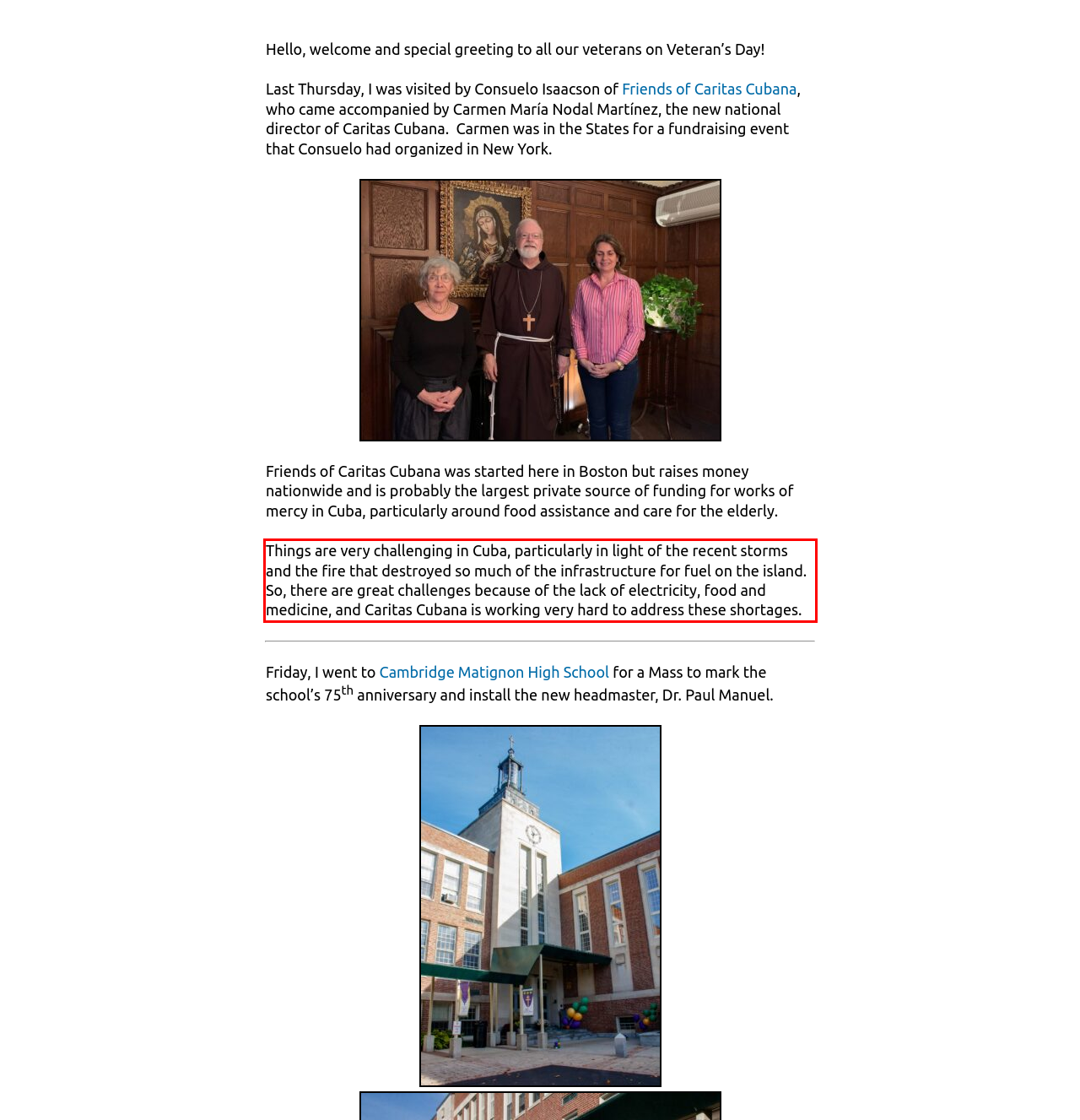Within the screenshot of the webpage, there is a red rectangle. Please recognize and generate the text content inside this red bounding box.

Things are very challenging in Cuba, particularly in light of the recent storms and the fire that destroyed so much of the infrastructure for fuel on the island. So, there are great challenges because of the lack of electricity, food and medicine, and Caritas Cubana is working very hard to address these shortages.